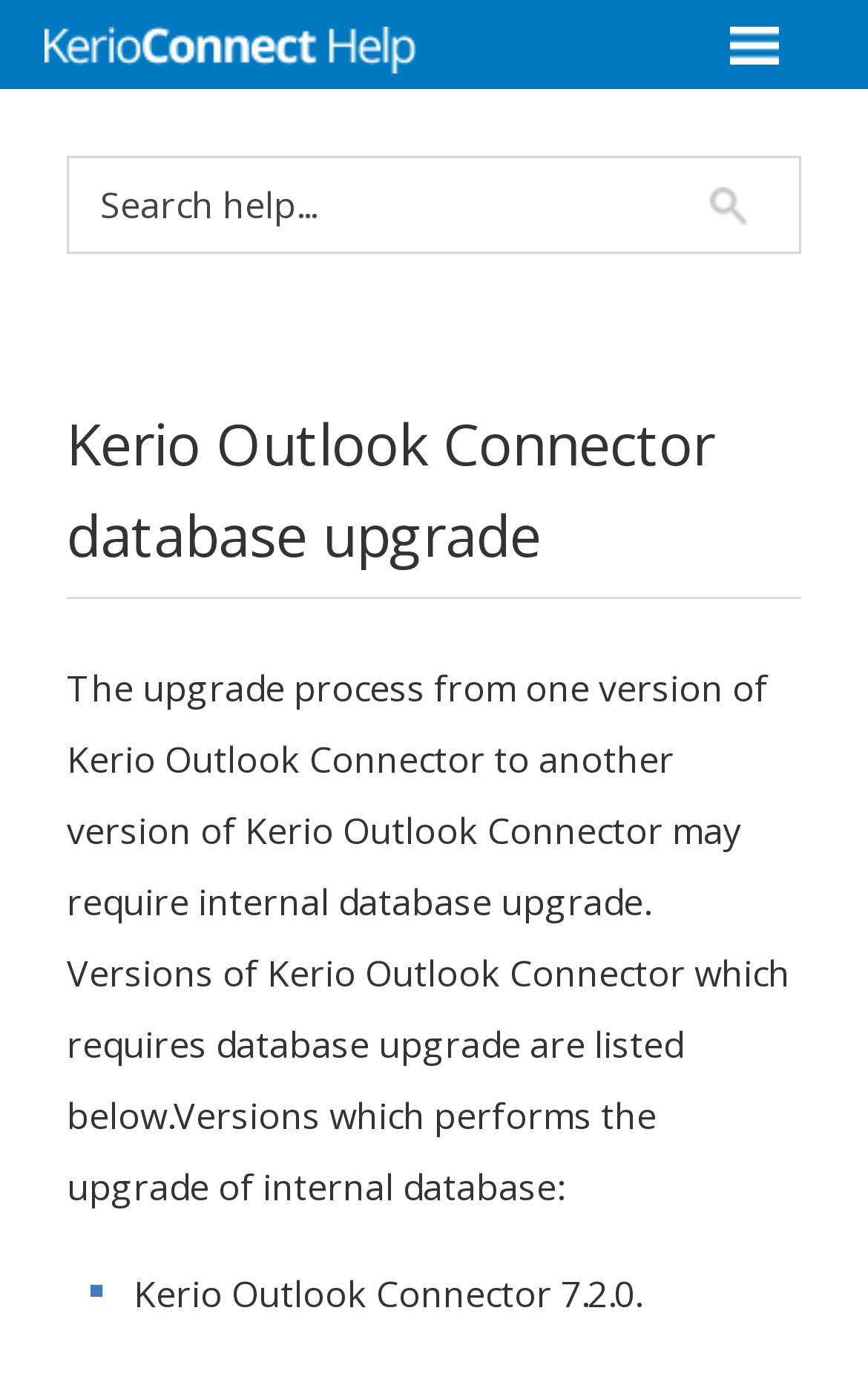Determine the main text heading of the webpage and provide its content.

Kerio Outlook Connector database upgrade